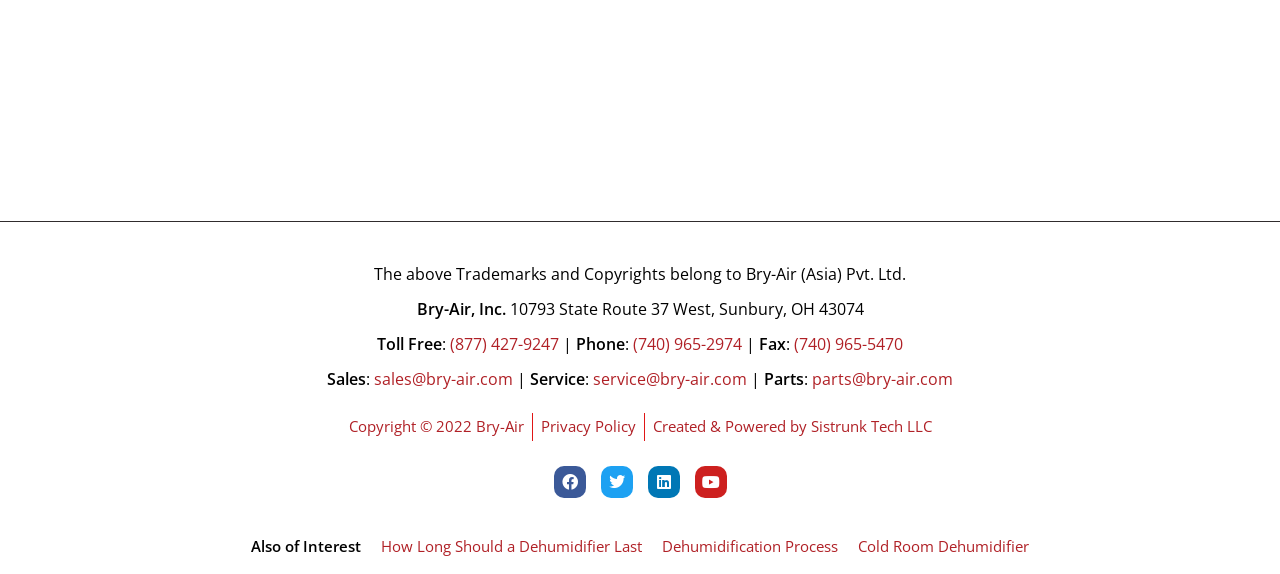Please provide a comprehensive answer to the question below using the information from the image: What is the email address for sales?

The email address for sales is mentioned in the link element 'sales@bry-air.com' with bounding box coordinates [0.292, 0.642, 0.401, 0.68].